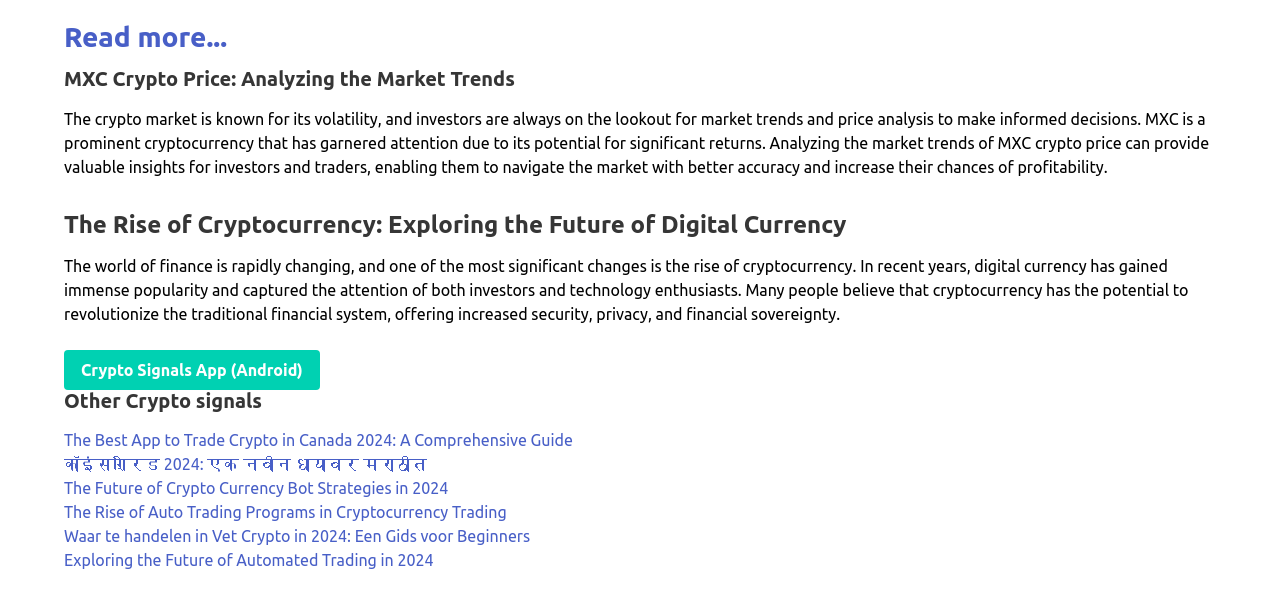How many headings are on this webpage?
Refer to the screenshot and respond with a concise word or phrase.

4